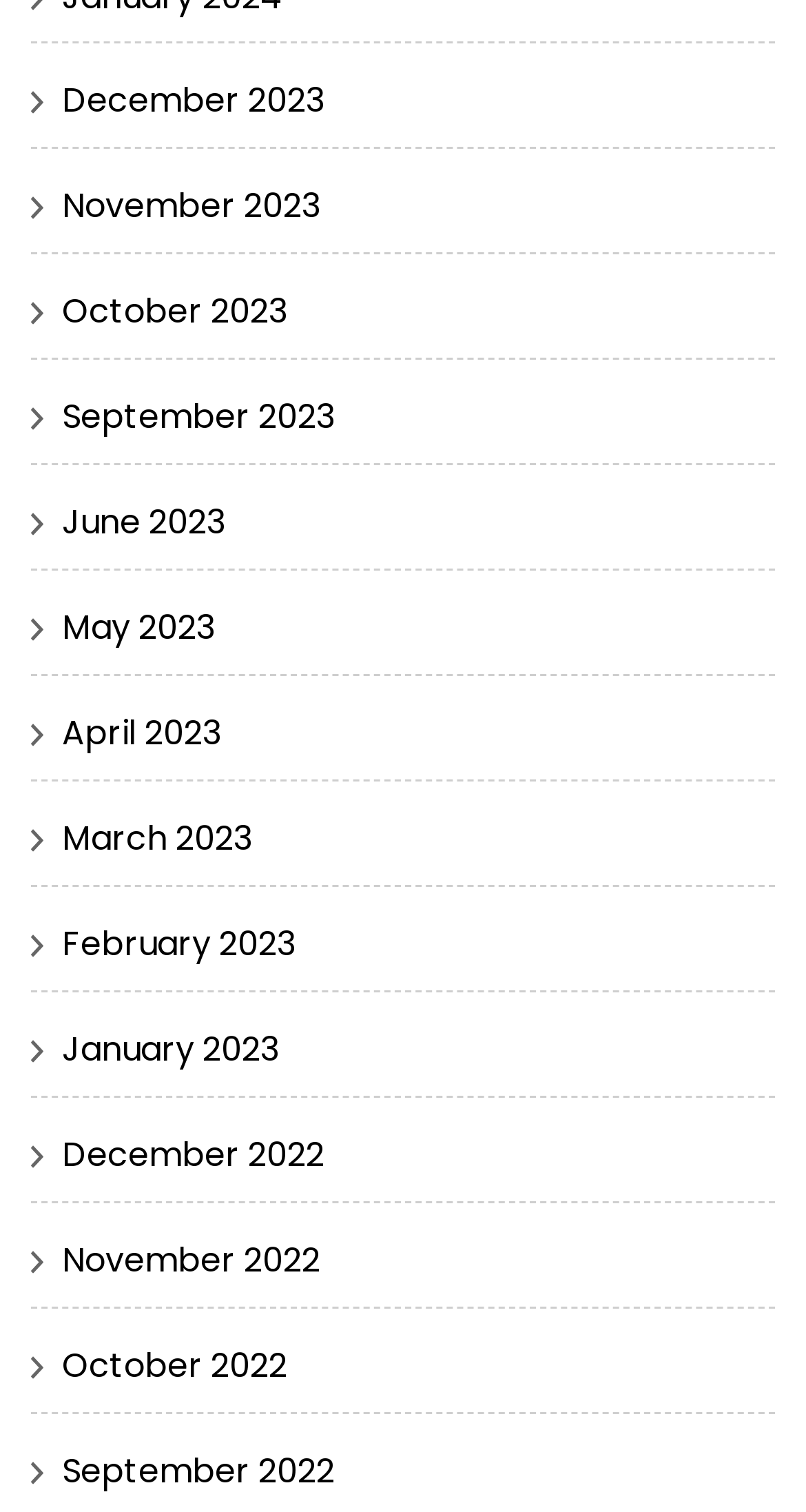Find the bounding box coordinates of the element I should click to carry out the following instruction: "View November 2022".

[0.077, 0.818, 0.397, 0.85]